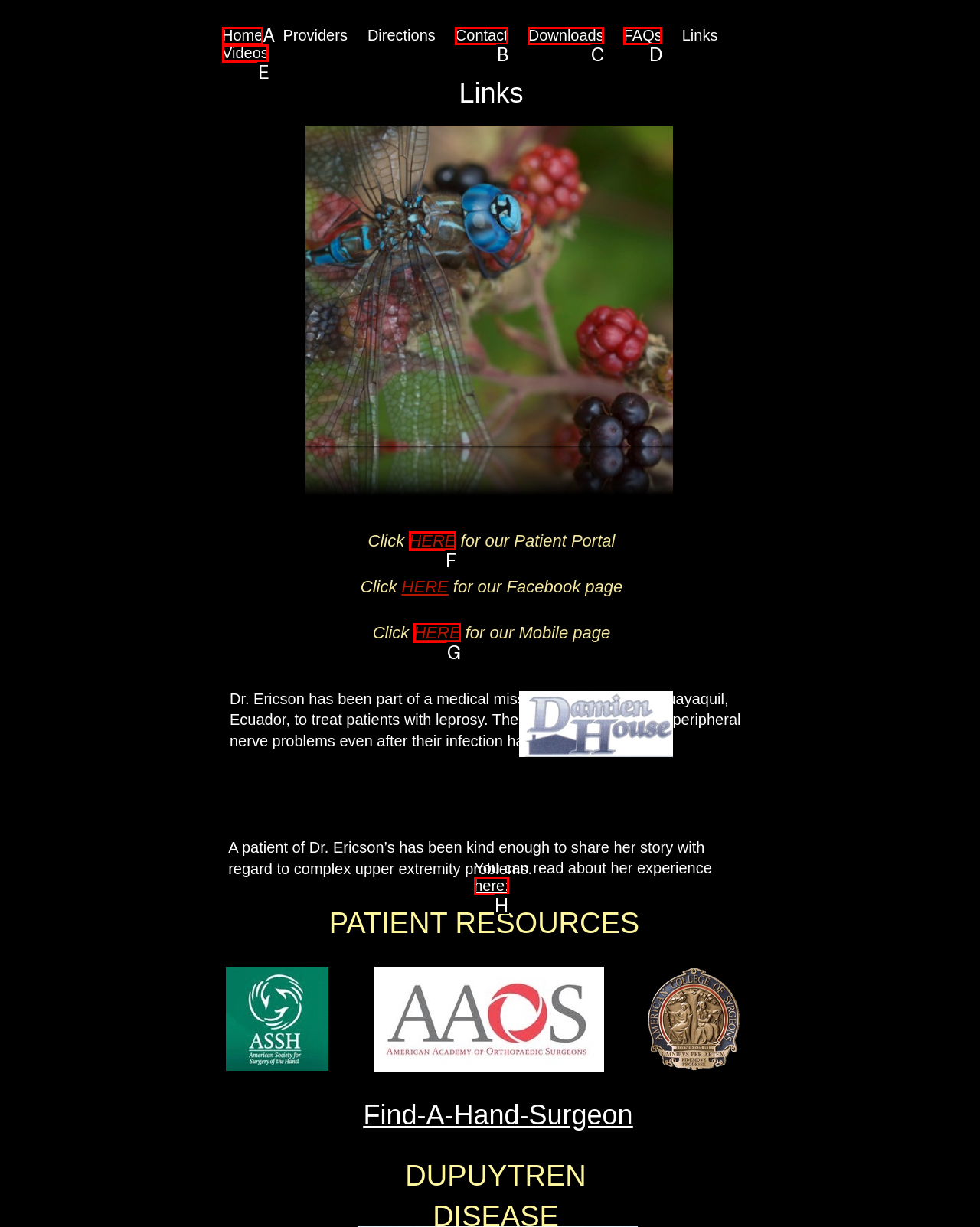For the task: View posts from category 9-To-5, identify the HTML element to click.
Provide the letter corresponding to the right choice from the given options.

None